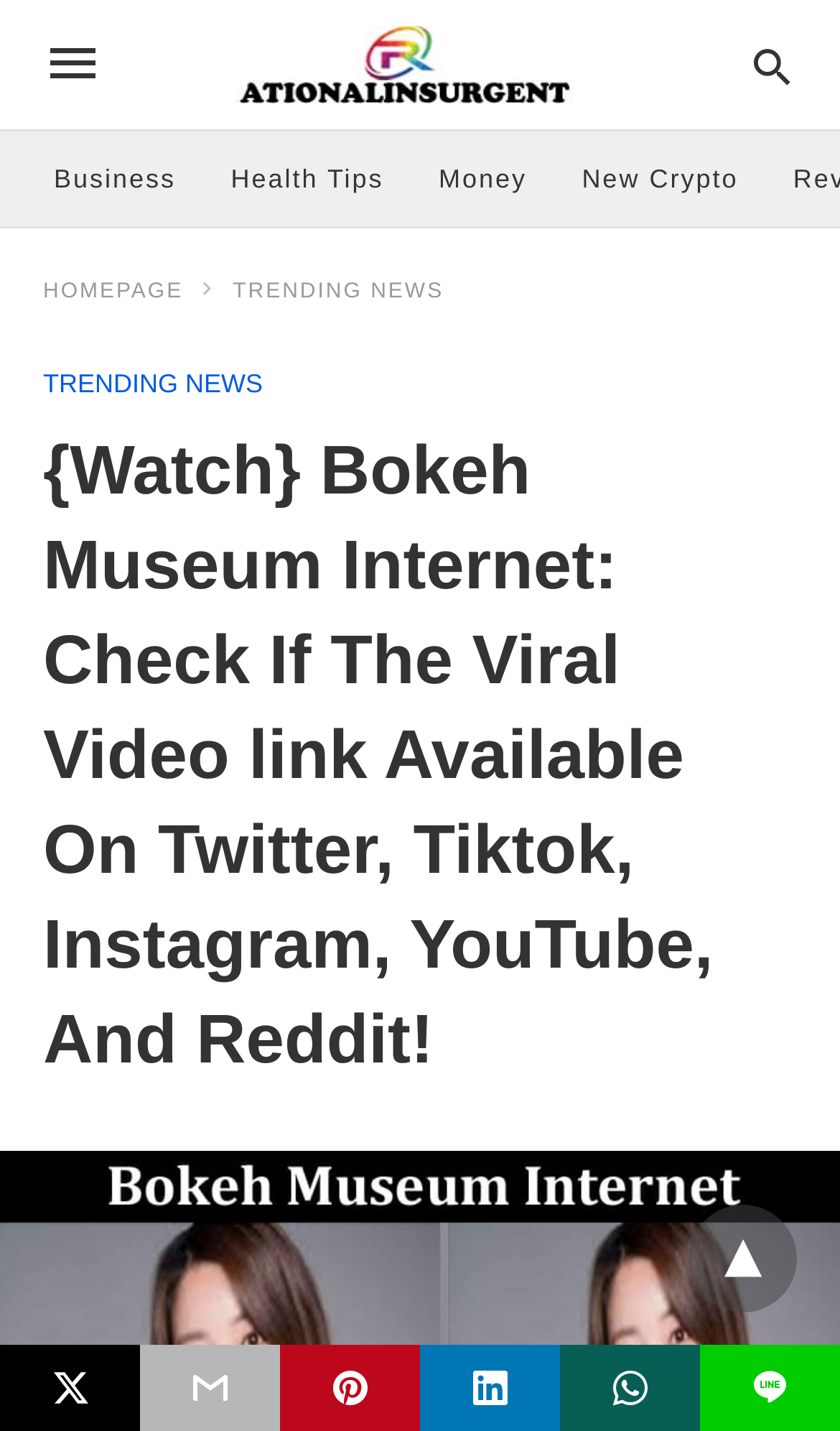Respond with a single word or short phrase to the following question: 
What is the logo of the website?

RATIONALINSURGENT LOGO